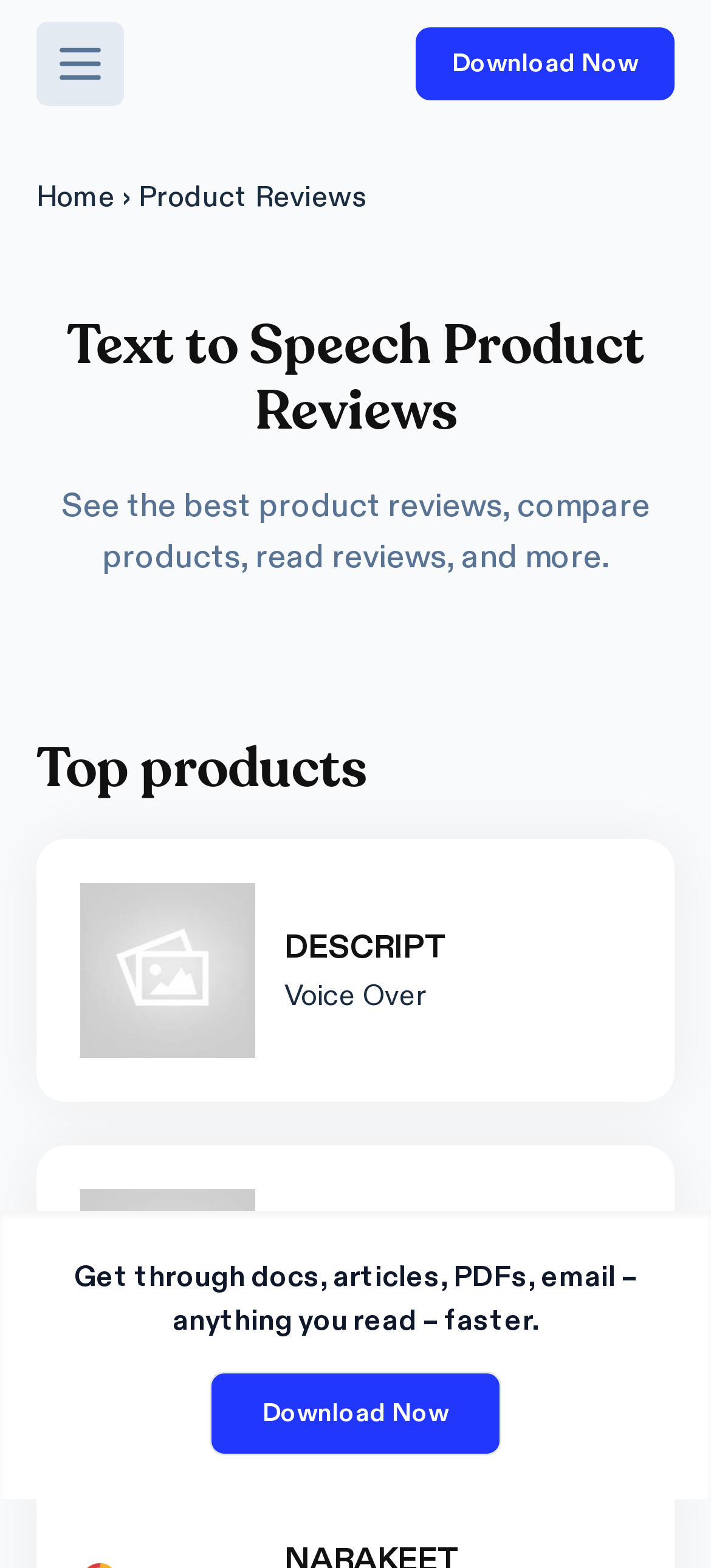Please provide a comprehensive response to the question below by analyzing the image: 
What is the call-to-action on this webpage?

The webpage has multiple 'Download Now' buttons, indicating that the primary call-to-action is to encourage users to download the Speechify product or software.